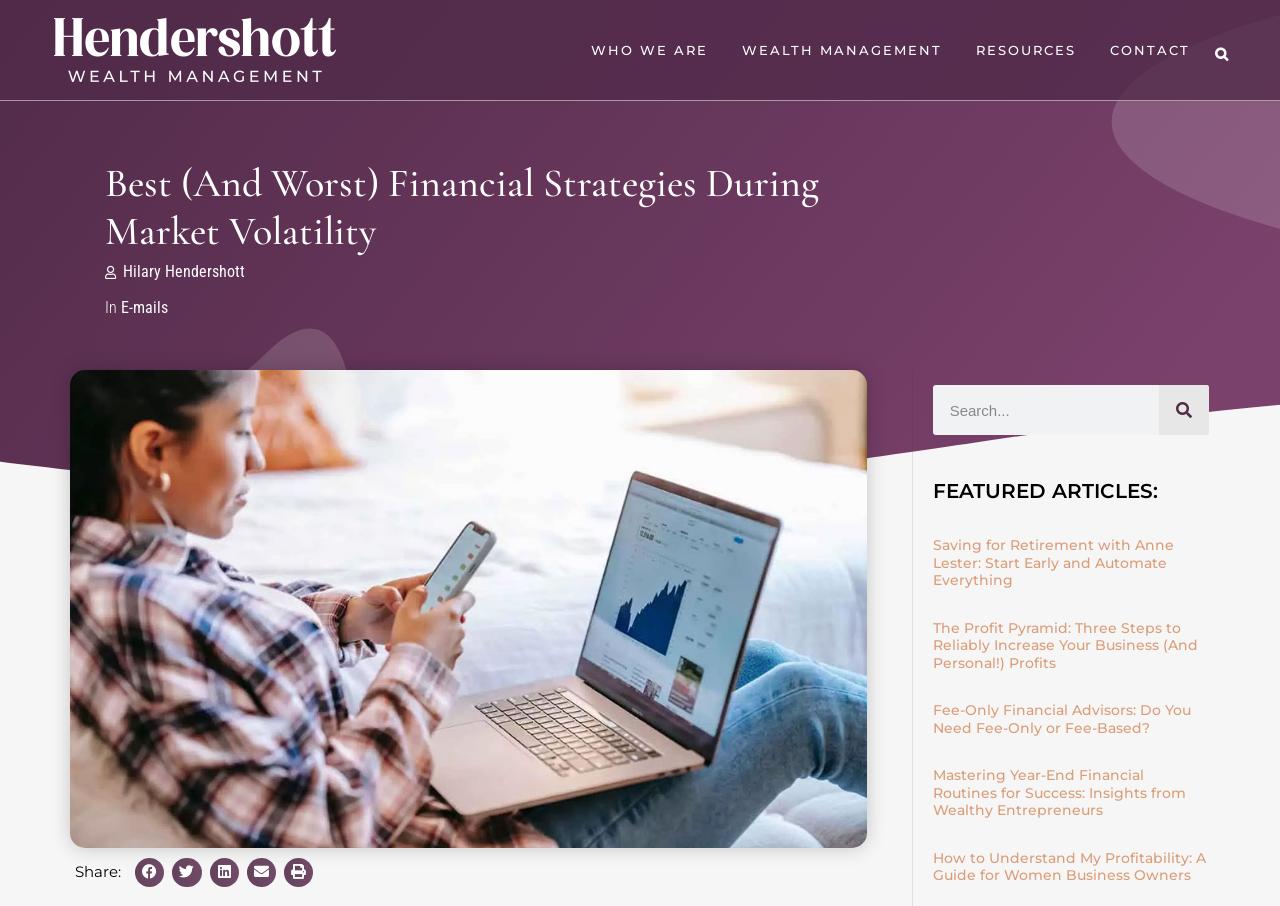How many navigation links are there?
Refer to the screenshot and deliver a thorough answer to the question presented.

I counted the number of links in the top navigation bar, which are 'WHO WE ARE', 'WEALTH MANAGEMENT', 'RESOURCES', 'CONTACT', and the Facebook icon. There are 5 links in total.